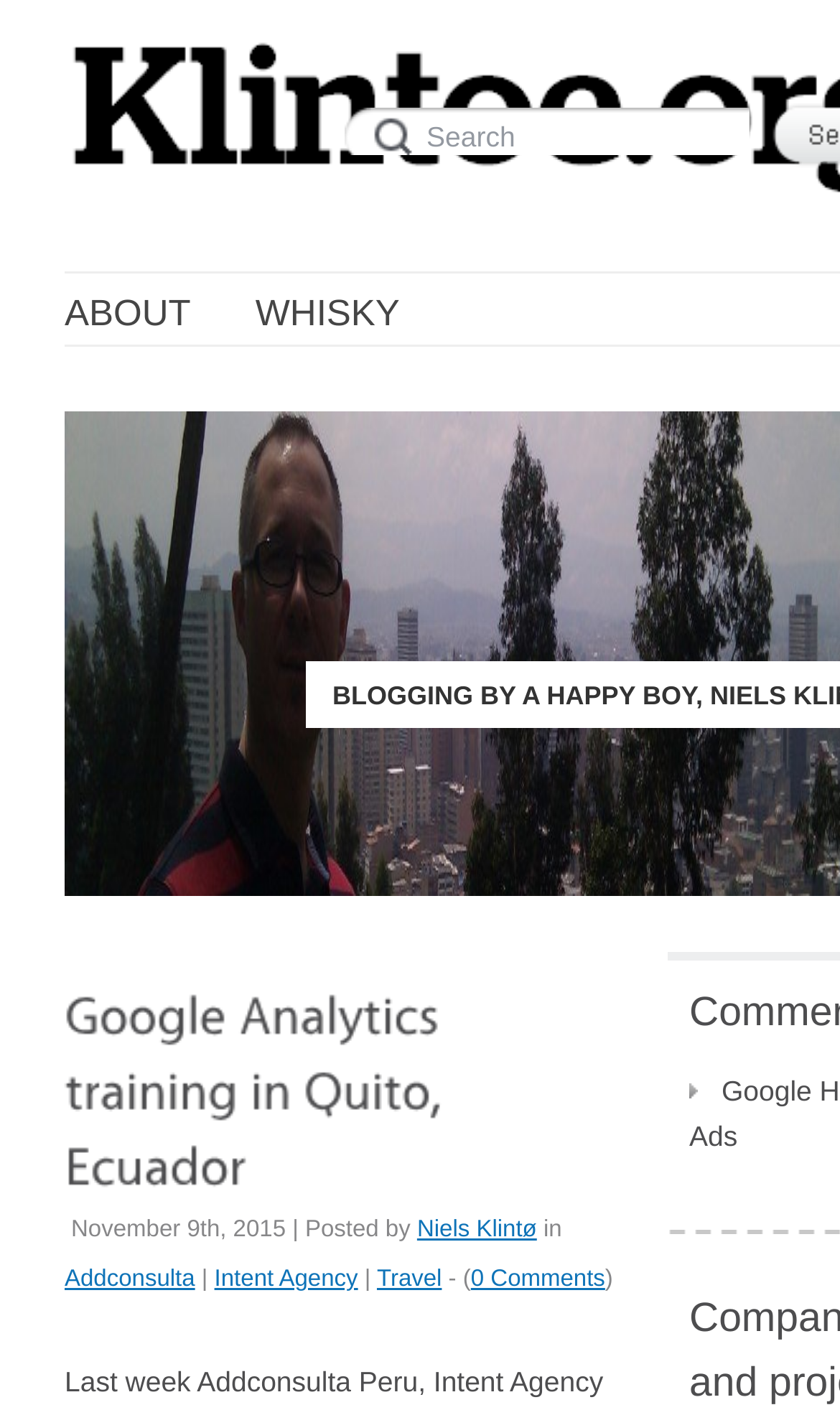Please determine the bounding box coordinates for the element with the description: "About".

[0.077, 0.202, 0.227, 0.244]